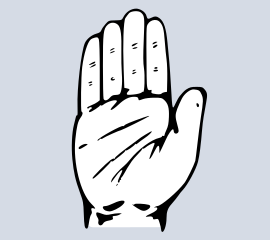Generate an elaborate caption for the image.

The image depicts a stylized hand with its palm facing outward, often symbolizing a gesture of greeting, caution, or a call for attention. This specific representation is associated with the Indian National Congress (INC), a prominent political party in India. The hand signifies the party's commitment to social justice, inclusive governance, and democratic values. Positioned within a political context, this image conveys an invitation to the public to engage in the democratic process, particularly urging support for the INC during elections. The overall design is simple yet impactful, embodying the party's identity and message.